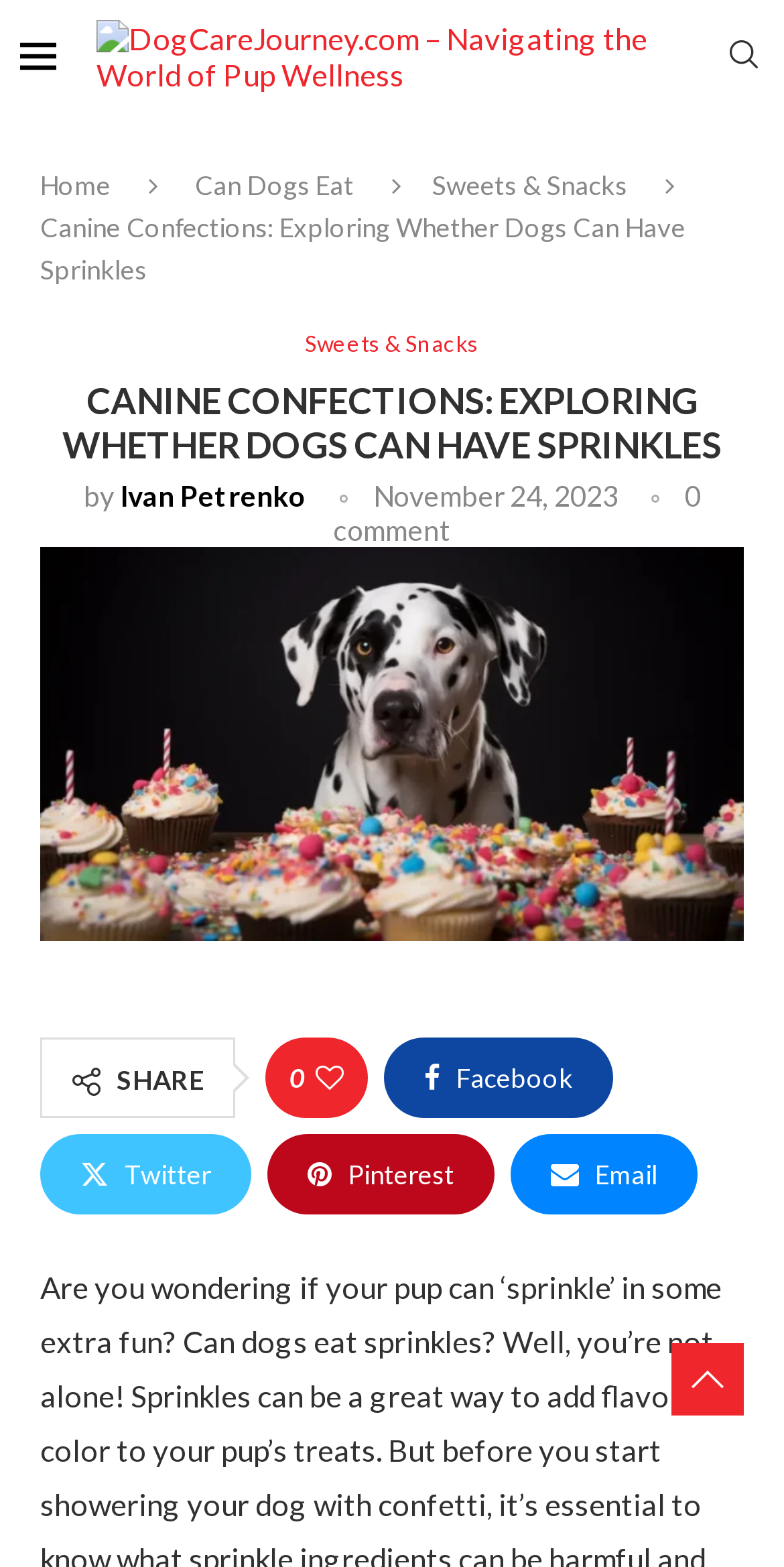Provide the bounding box coordinates in the format (top-left x, top-left y, bottom-right x, bottom-right y). All values are floating point numbers between 0 and 1. Determine the bounding box coordinate of the UI element described as: Can Dogs Eat

[0.249, 0.108, 0.451, 0.128]